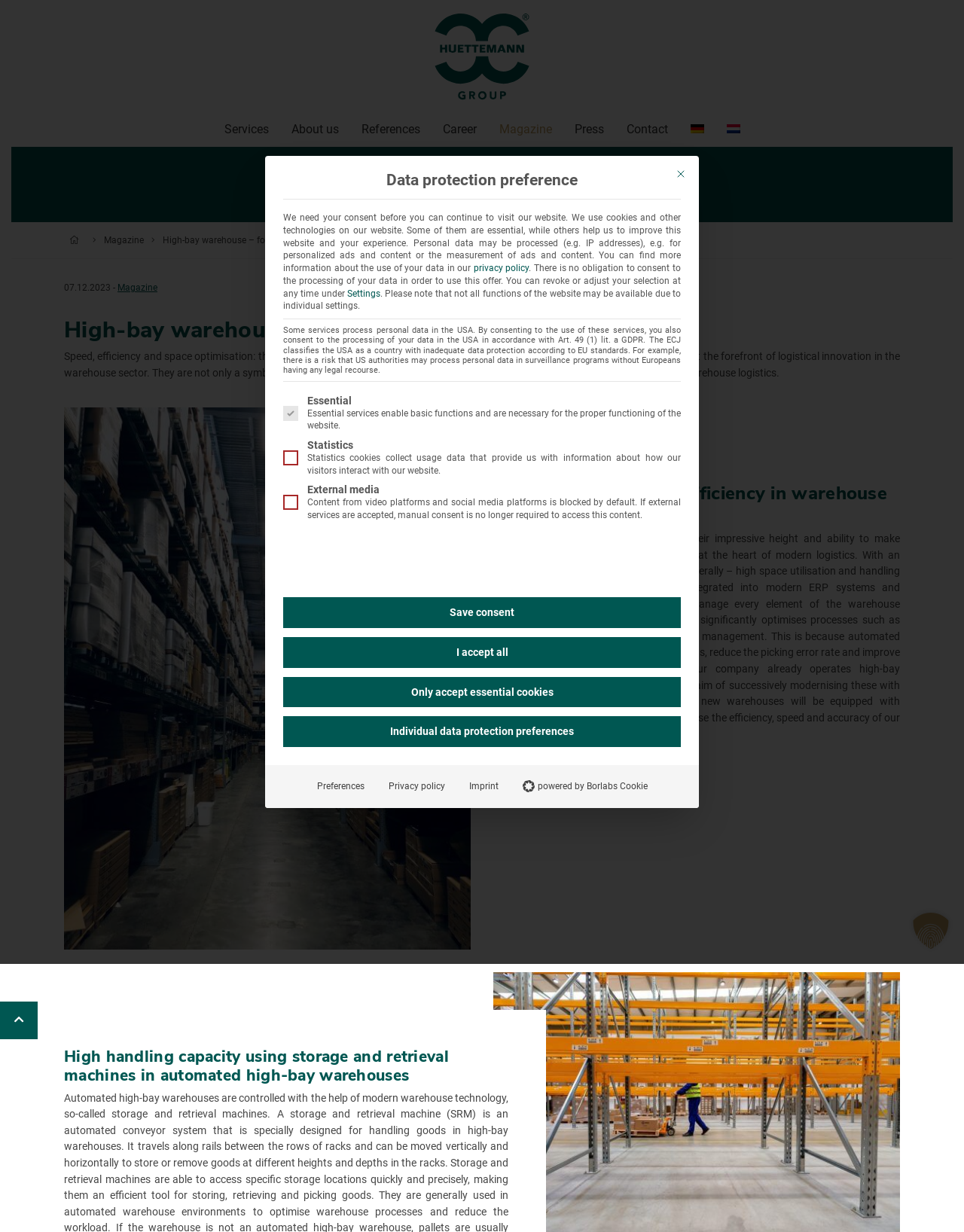What is the purpose of the 'Data protection preference' dialog box?
Using the image as a reference, answer the question in detail.

The 'Data protection preference' dialog box is a modal window that appears on the website. It contains a heading, paragraphs of text, and several buttons and checkboxes. The text explains the use of cookies and other technologies on the website and asks the user to consent to their use. The presence of checkboxes for 'Essential', 'Statistics', and 'External media' suggests that the user can choose which types of cookies to accept. The buttons 'Save consent', 'I accept all', and 'Only accept essential cookies' also imply that the user can set their cookie preferences. Therefore, I conclude that the purpose of the 'Data protection preference' dialog box is to allow users to set their cookie preferences.